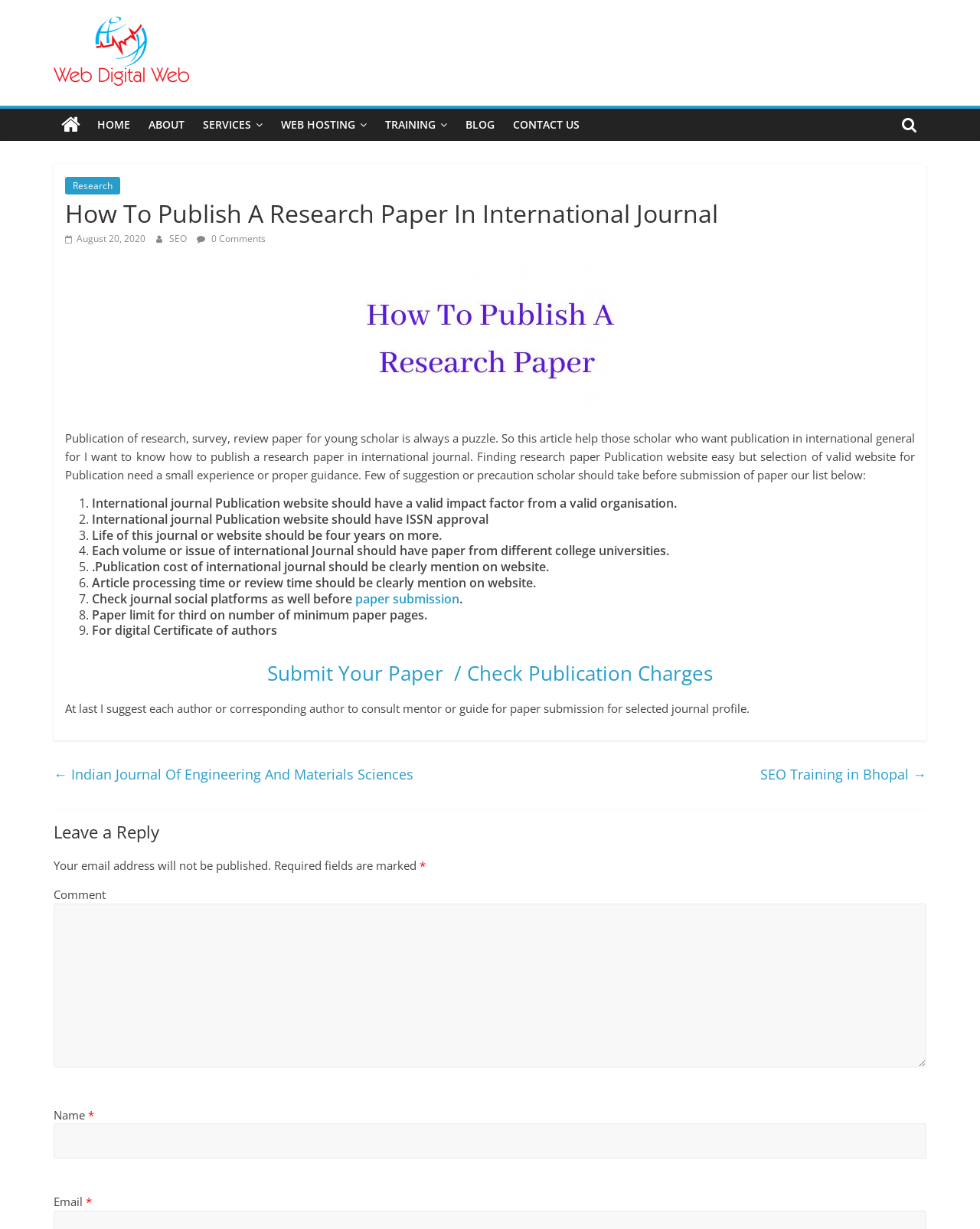Write an extensive caption that covers every aspect of the webpage.

This webpage is about publishing research papers in international journals, specifically guiding young scholars through the process. At the top, there is a logo and a navigation menu with links to "HOME", "ABOUT", "SERVICES", "WEB HOSTING", "TRAINING", "BLOG", and "CONTACT US". Below the navigation menu, there is a heading that reads "How To Publish A Research Paper In International Journal".

The main content of the webpage is an article that provides tips and guidelines for young scholars who want to publish their research papers in international journals. The article is divided into sections, with headings and bullet points. The first section explains the challenges of publishing research papers and the importance of selecting a valid website for publication. The subsequent sections provide a list of precautions that scholars should take before submitting their papers, including checking the journal's impact factor, ISSN approval, and publication cost.

There is an image related to the topic of publishing research papers in international journals. The image is placed below the heading and above the main content of the article.

At the bottom of the webpage, there are links to submit a paper and check publication charges. There is also a section for leaving a reply or comment, with fields for entering a name, email, and comment.